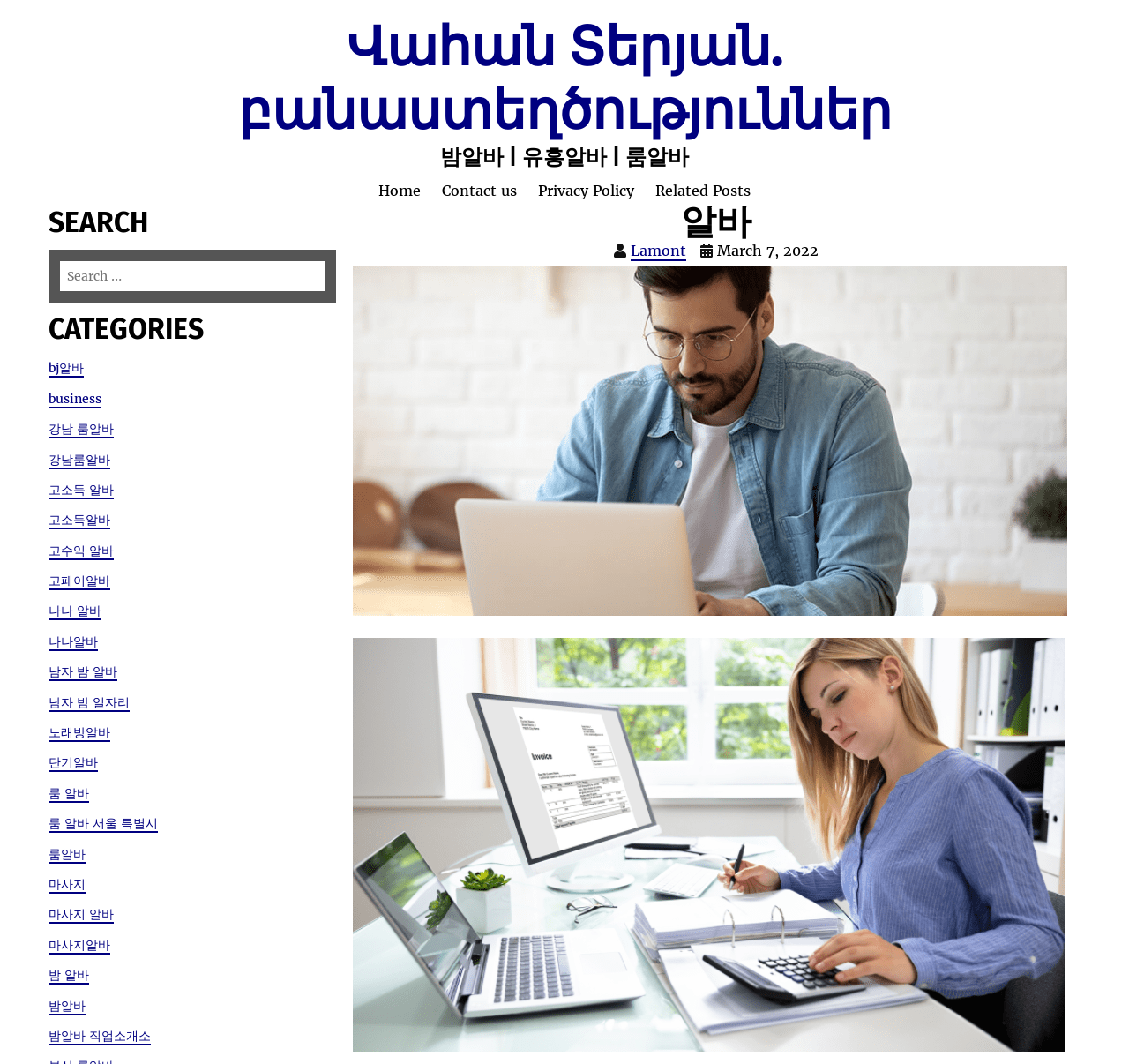Extract the bounding box coordinates for the HTML element that matches this description: "룸 알바 서울 특별시". The coordinates should be four float numbers between 0 and 1, i.e., [left, top, right, bottom].

[0.043, 0.766, 0.14, 0.783]